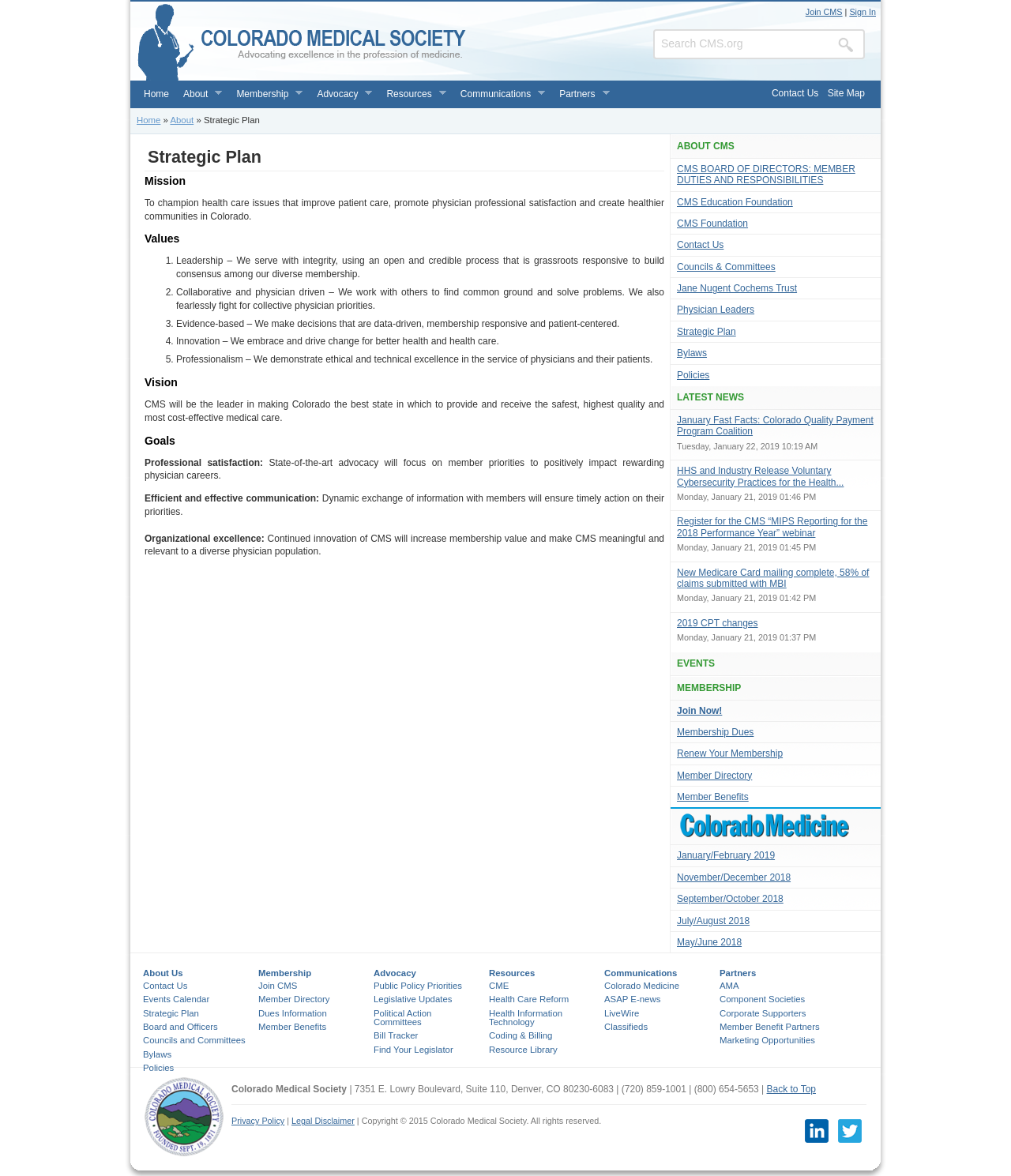Produce a meticulous description of the webpage.

The webpage is about the Colorado Medical Society, a physician-based organization in Colorado. At the top, there is a navigation bar with links to "Join CMS", "Sign In", and a search bar. Below the navigation bar, there is a logo of the Colorado Medical Society, followed by a row of links to "Contact Us", "Site Map", and other pages.

On the left side, there is a menu with links to "Home", "About", "Membership", "Advocacy", "Resources", "Communications", and "Partners". Below the menu, there is a section with the title "ABOUT CMS" and several links to pages about the organization's board of directors, education foundation, and other related topics.

The main content area is divided into three sections. The first section is titled "LATEST NEWS" and features several news articles with links to read more. Each article has a title, a brief summary, and a timestamp indicating when it was published.

The second section is titled "EVENTS" and appears to be empty. The third section is titled "MEMBERSHIP" and features several links to pages about membership benefits, dues, and directories.

On the right side, there is a section with links to recent issues of "Colorado Medicine", a publication of the Colorado Medical Society. Below this section, there is an article about the organization's strategic plan, including its mission, values, vision, and goals. The article is divided into sections with headings and features a list of values with brief descriptions.

Overall, the webpage provides an overview of the Colorado Medical Society, its mission, and its activities, as well as resources and information for its members.